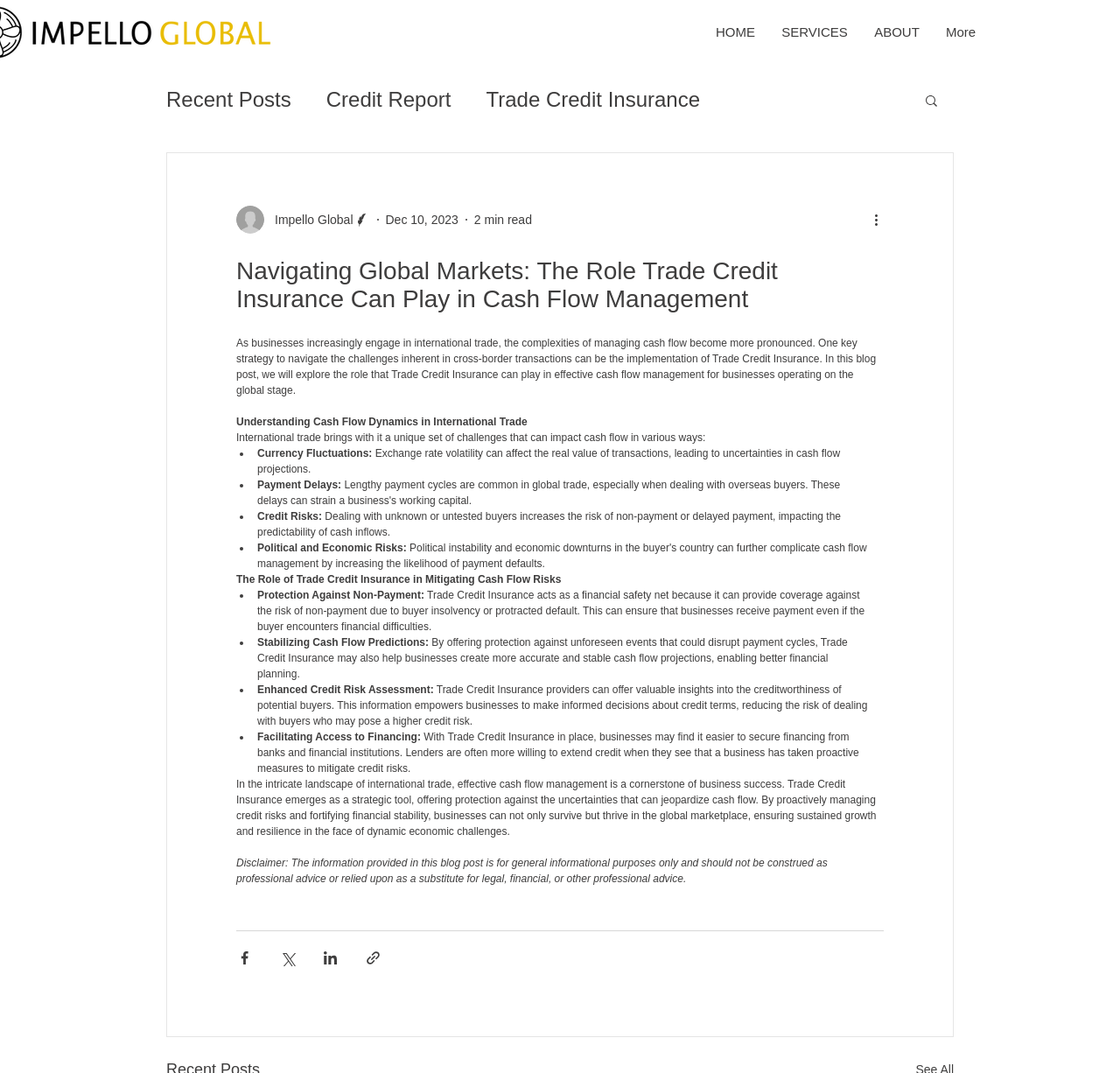Specify the bounding box coordinates of the element's region that should be clicked to achieve the following instruction: "Share the article via Facebook". The bounding box coordinates consist of four float numbers between 0 and 1, in the format [left, top, right, bottom].

[0.211, 0.885, 0.226, 0.9]